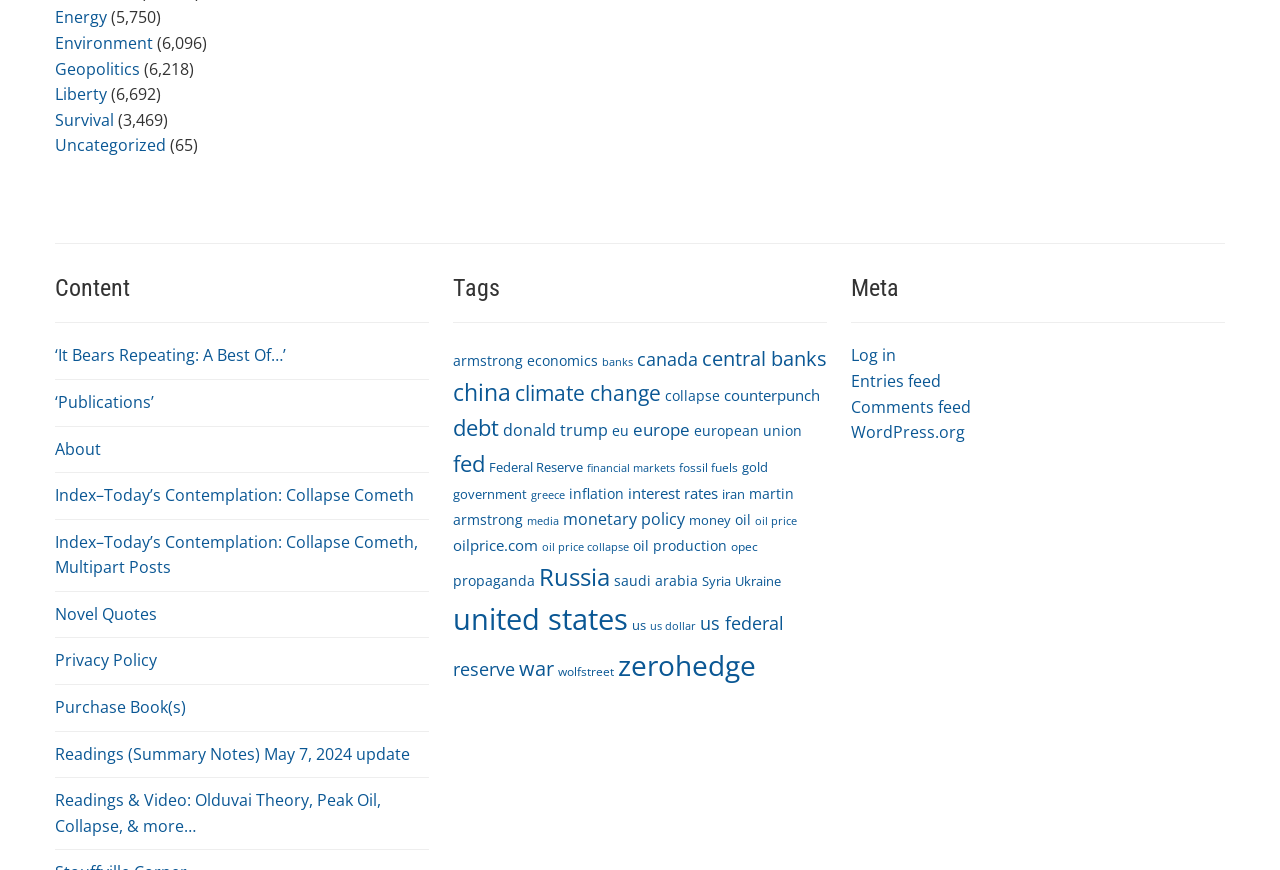Please identify the bounding box coordinates of the element's region that needs to be clicked to fulfill the following instruction: "Go to 'About' page". The bounding box coordinates should consist of four float numbers between 0 and 1, i.e., [left, top, right, bottom].

[0.043, 0.503, 0.079, 0.528]